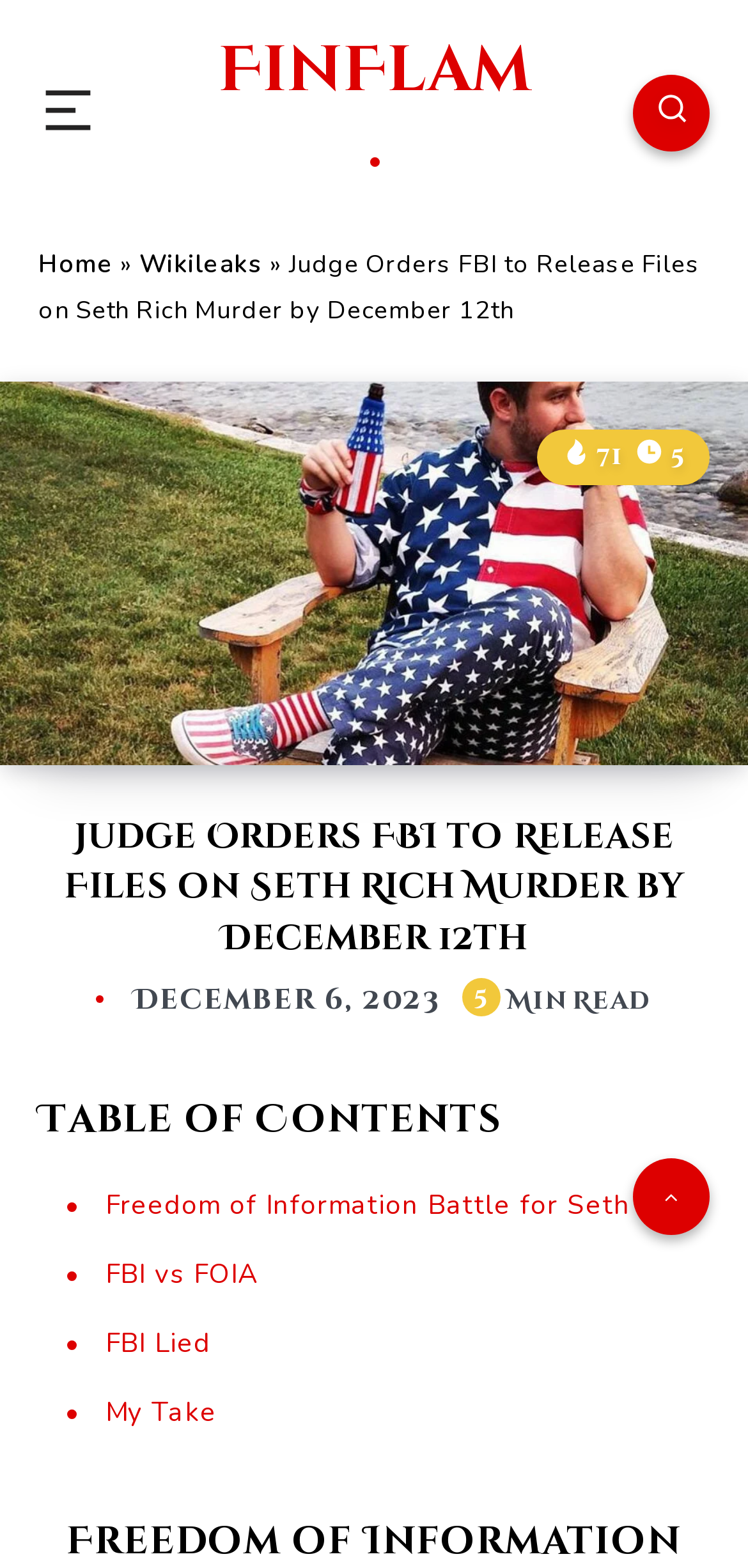What is the name of the website?
Please answer the question as detailed as possible based on the image.

I determined the answer by looking at the link element with the text 'FinFlam' at the top of the webpage, which is likely the website's name.